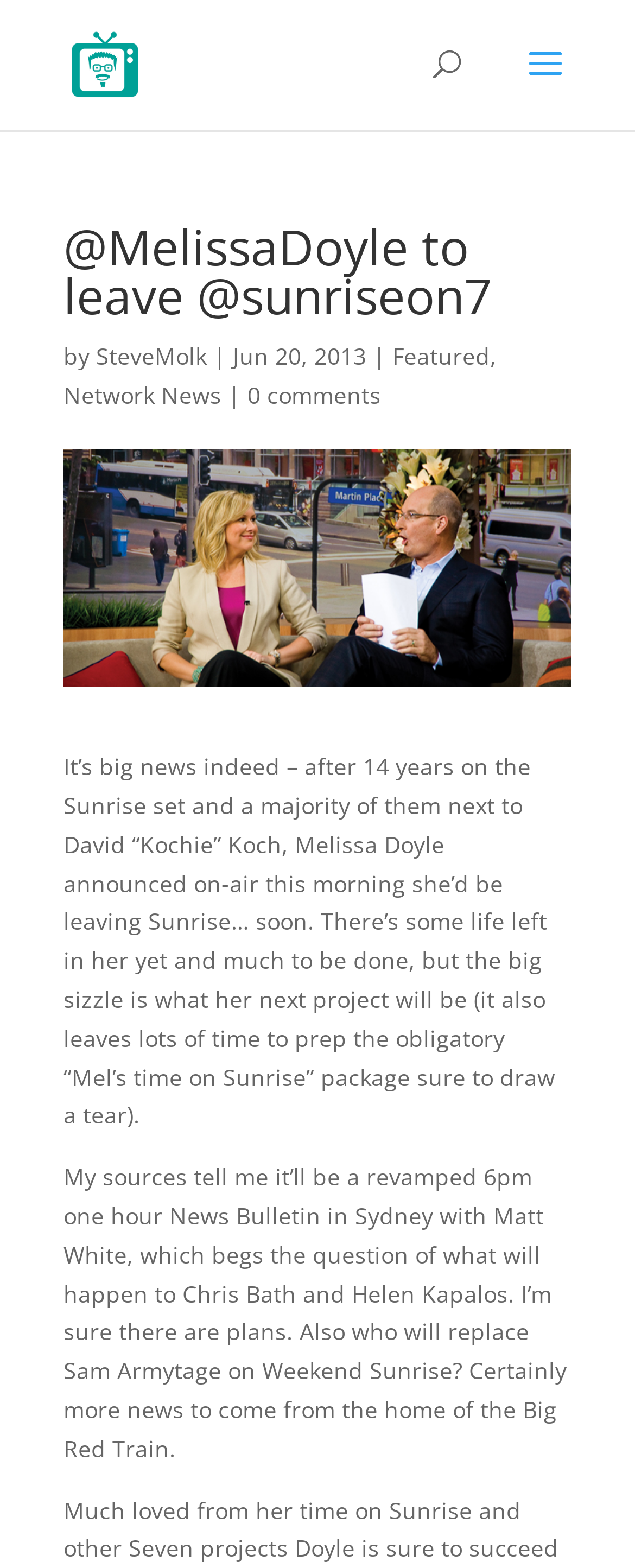Create a detailed summary of the webpage's content and design.

The webpage appears to be a news article or blog post. At the top, there is a logo or icon for "MolksTVTalk" accompanied by a link with the same text. Below this, there is a search bar that spans almost the entire width of the page. 

The main content of the page is divided into two sections. The first section contains a heading that reads "@MelissaDoyle to leave @sunriseon7" and is followed by the author's name, "SteveMolk", and the date "Jun 20, 2013". There are also links to categories "Featured" and "Network News" on the same line. 

The second section is the main article, which discusses Melissa Doyle's departure from Sunrise and speculates about her next project. The article is divided into two paragraphs, with the first paragraph discussing Doyle's announcement and the second paragraph providing more details about her potential new project and its implications.